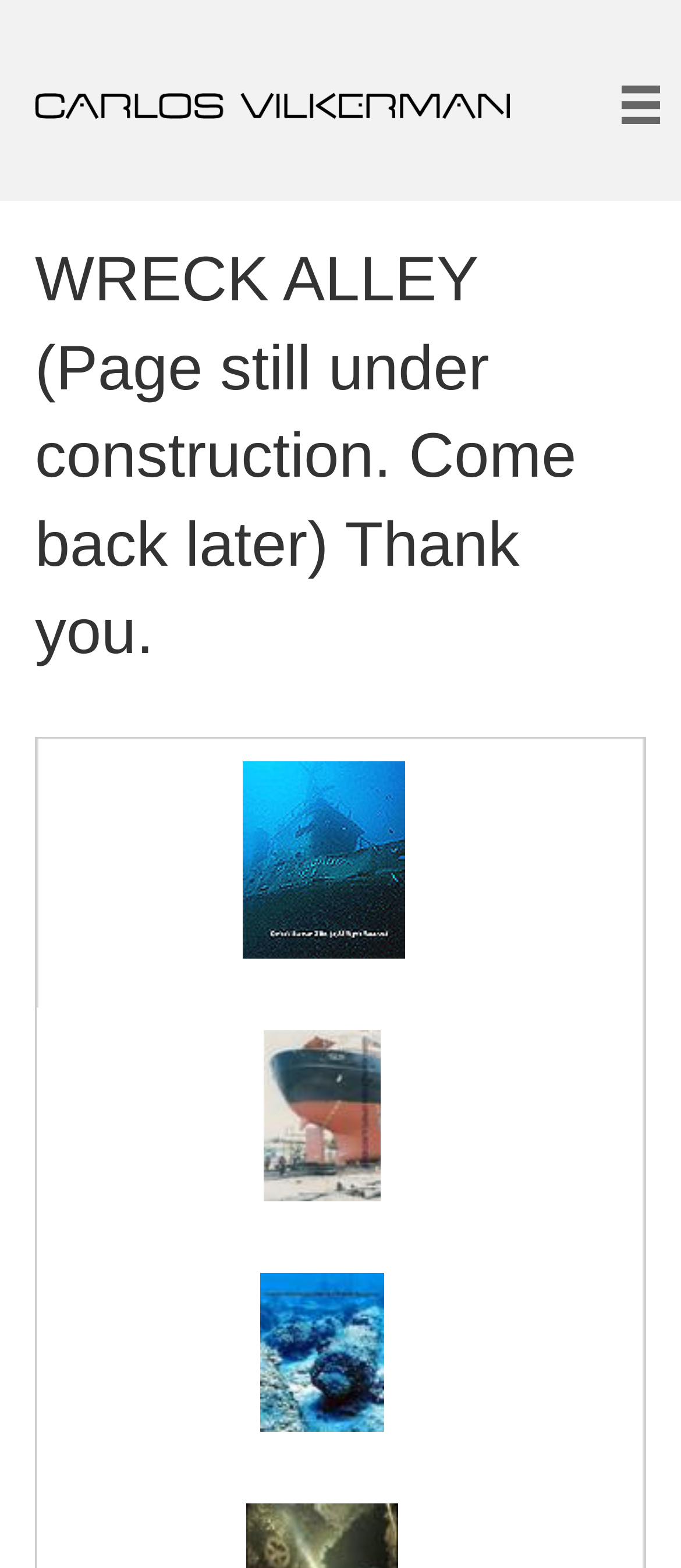How many grid cells are there?
Answer with a single word or phrase, using the screenshot for reference.

3